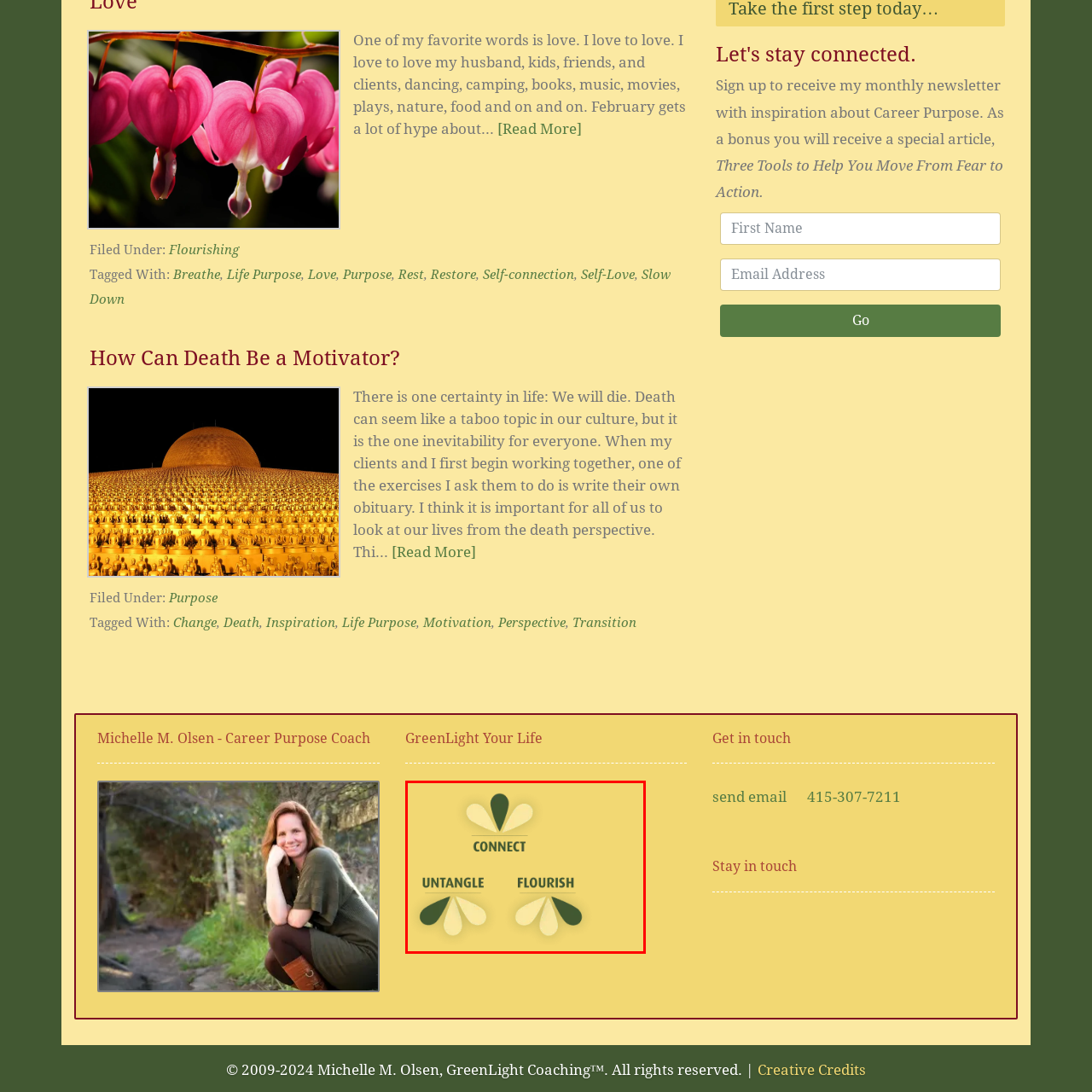What is the word centered at the top?
Look at the image enclosed by the red bounding box and give a detailed answer using the visual information available in the image.

The caption states that the word 'CONNECT' is centered at the top of the image, emphasizing the importance of relationships and collaboration.